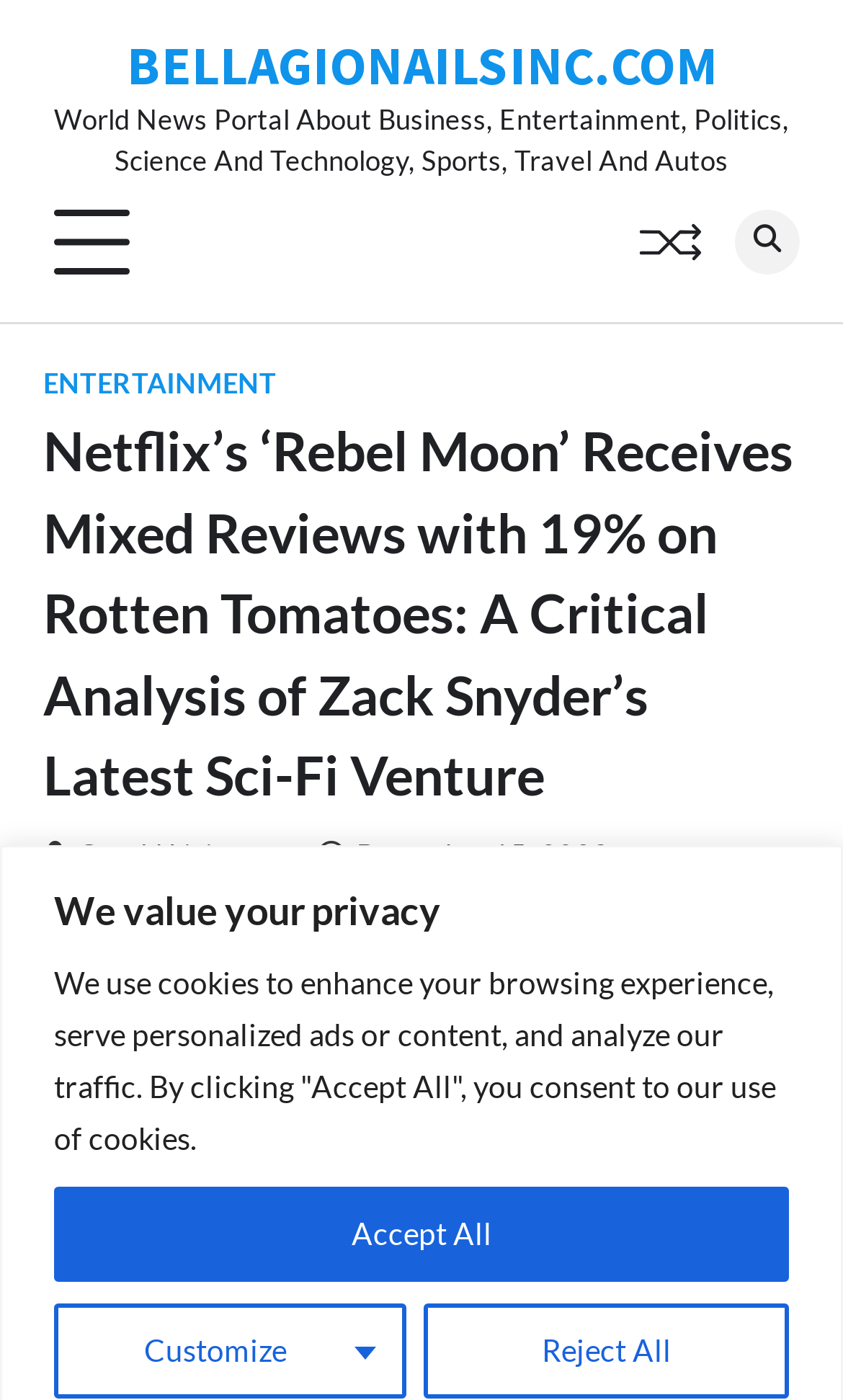What type of news portal is this website?
Refer to the image and respond with a one-word or short-phrase answer.

World News Portal